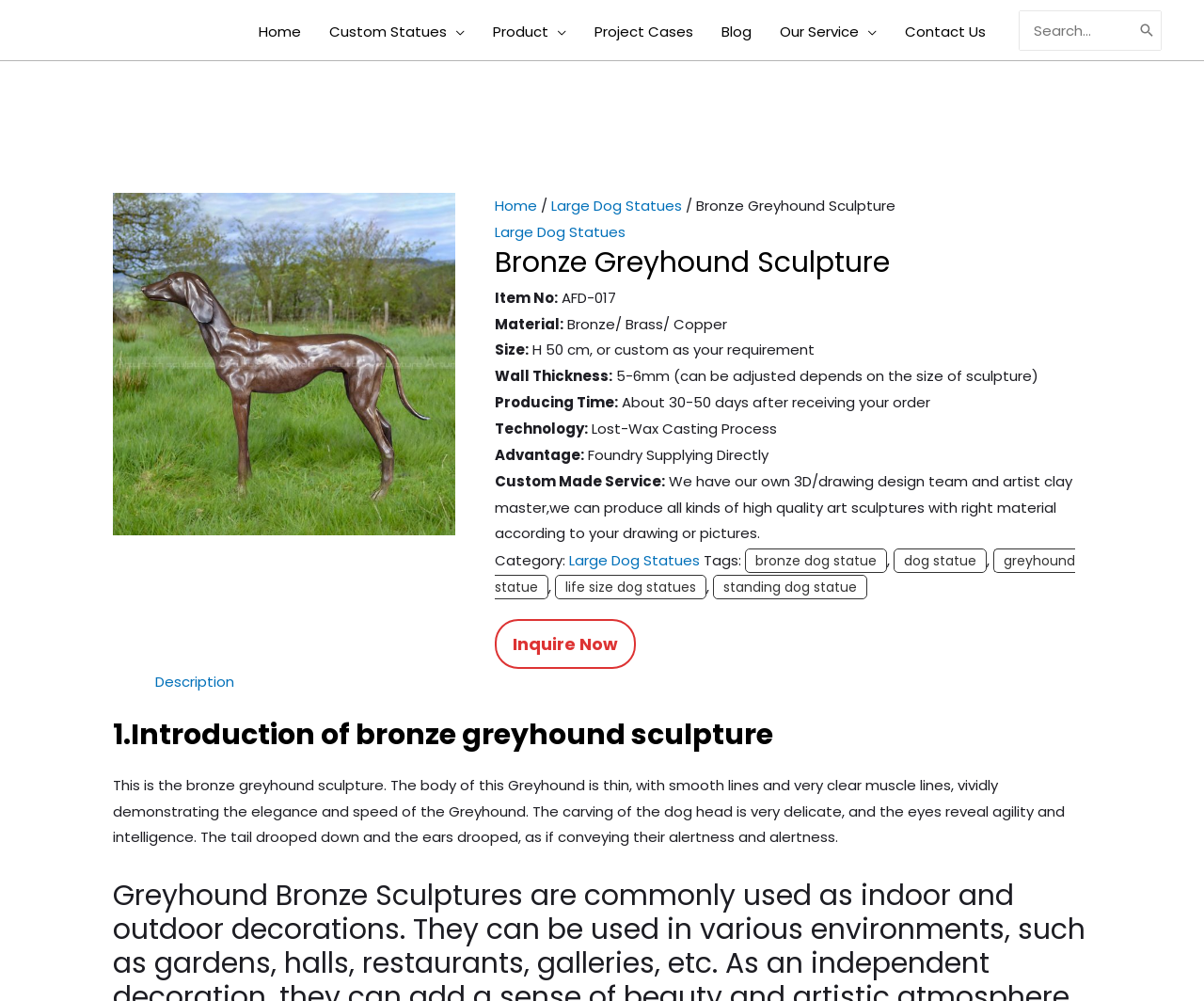What is the producing time of the sculpture?
Using the details shown in the screenshot, provide a comprehensive answer to the question.

I found the answer by looking at the 'Producing Time:' section on the webpage, which states that the producing time is 'About 30-50 days after receiving your order'.